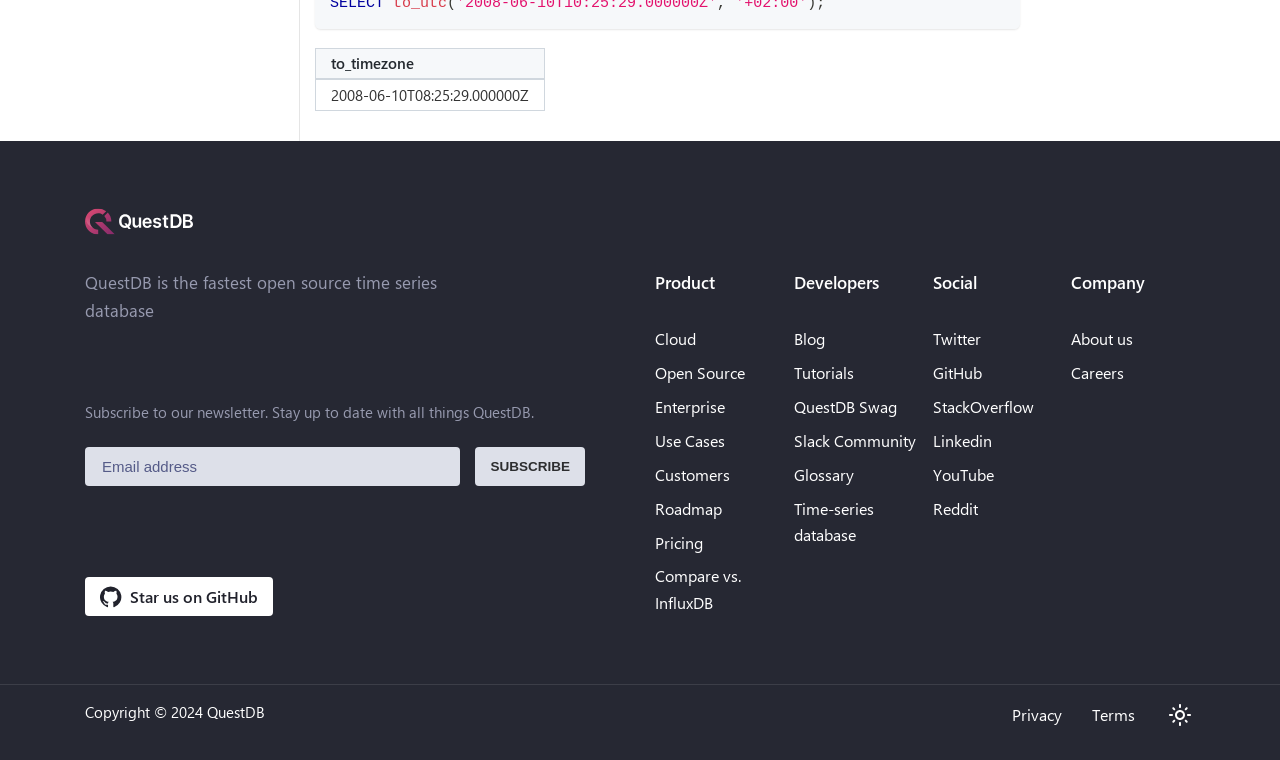Predict the bounding box for the UI component with the following description: "Compare vs. InfluxDB".

[0.512, 0.744, 0.579, 0.806]